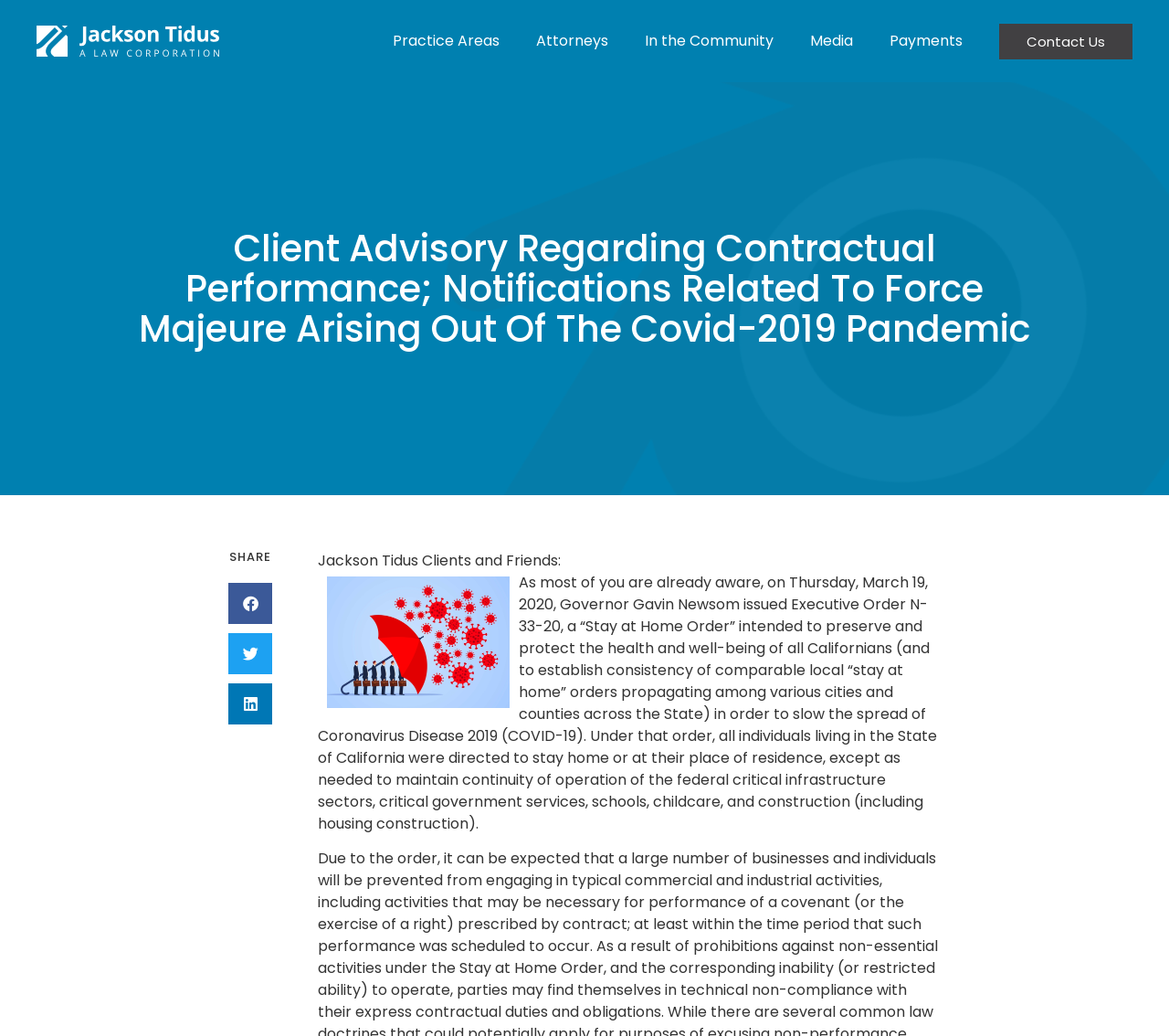Please determine the bounding box coordinates of the area that needs to be clicked to complete this task: 'Contact Us'. The coordinates must be four float numbers between 0 and 1, formatted as [left, top, right, bottom].

[0.855, 0.022, 0.969, 0.057]